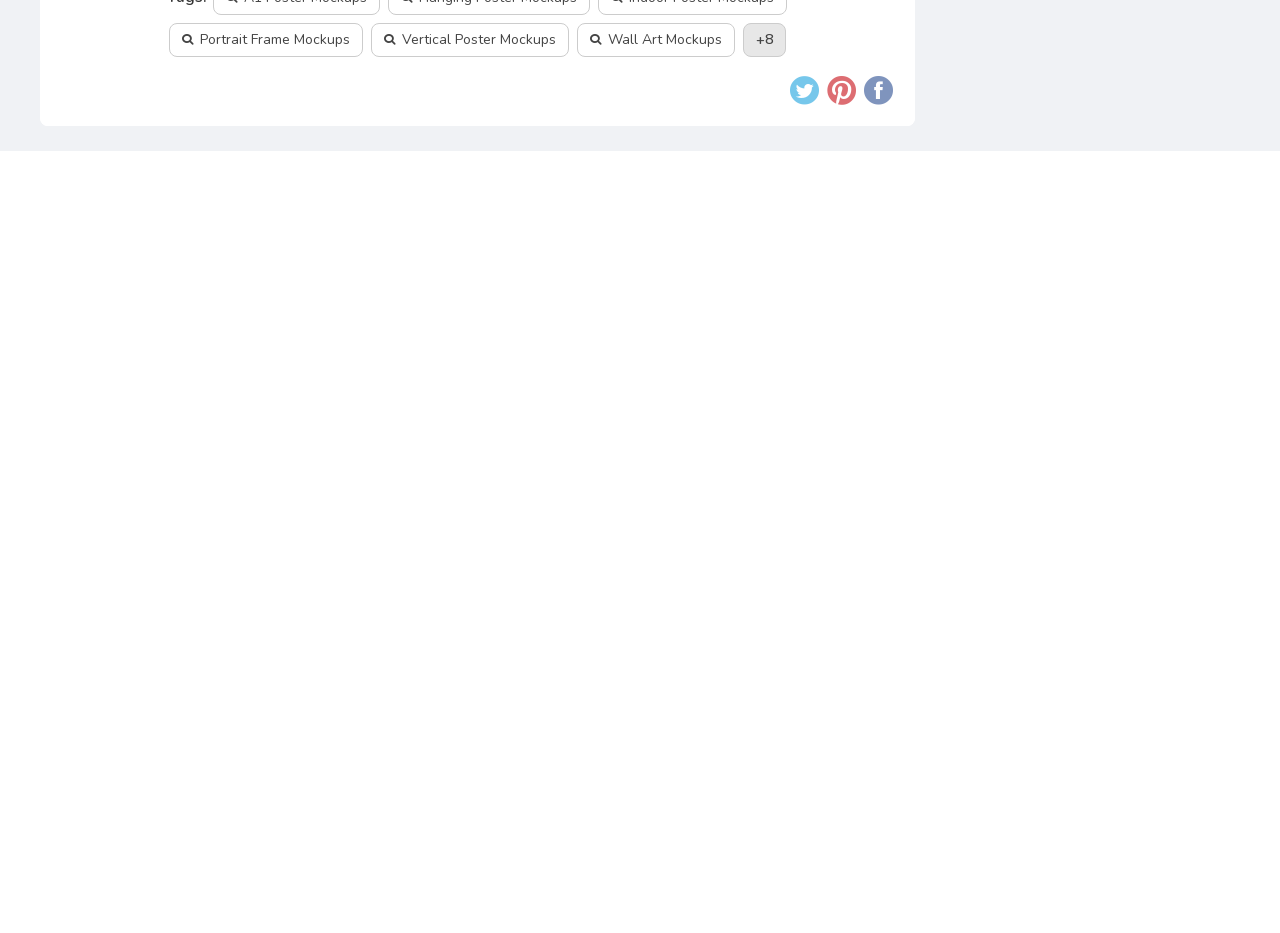Please identify the coordinates of the bounding box for the clickable region that will accomplish this instruction: "Explore Wall Art Mockups".

[0.451, 0.025, 0.574, 0.061]